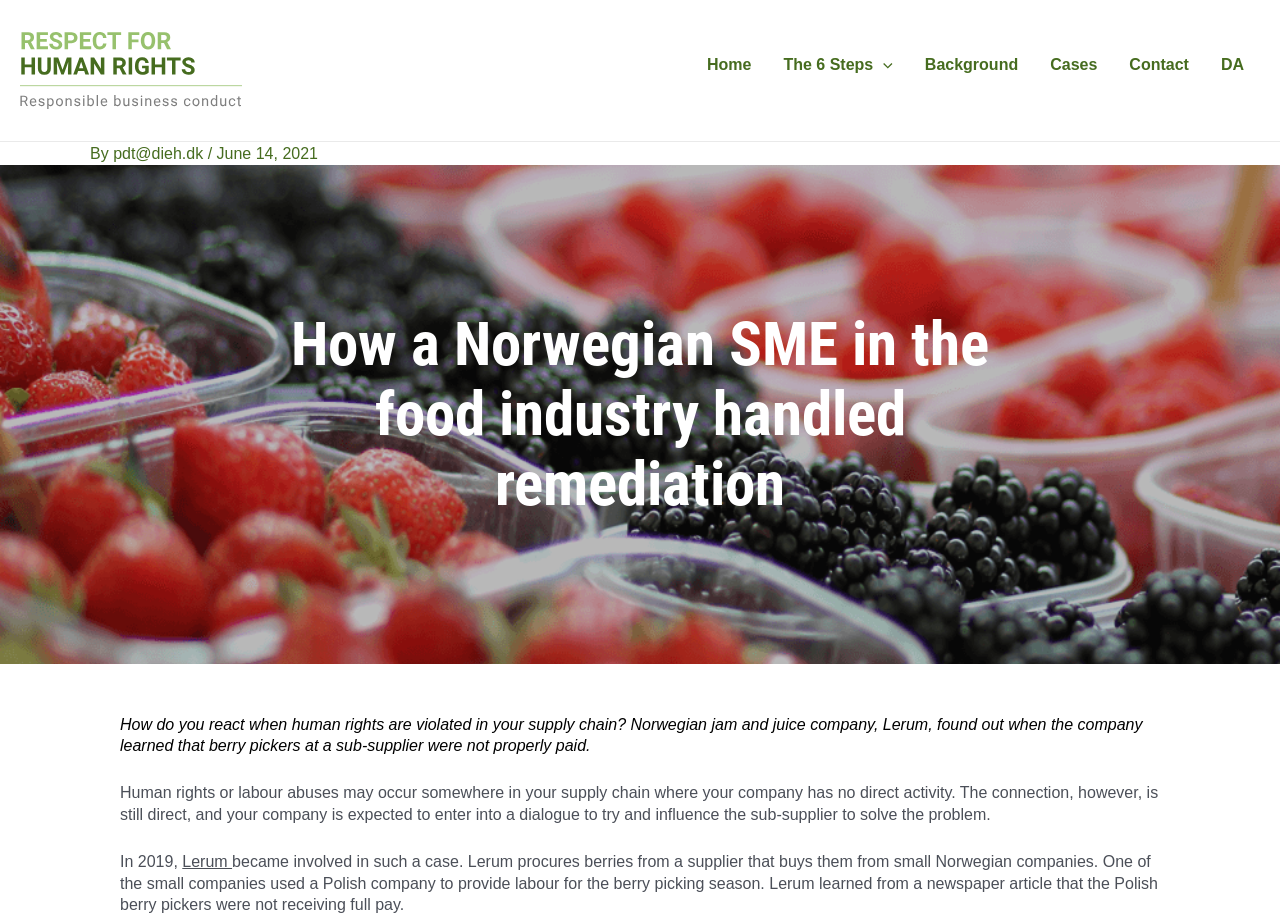Please specify the bounding box coordinates of the region to click in order to perform the following instruction: "Read about The 6 Steps".

[0.6, 0.049, 0.71, 0.093]